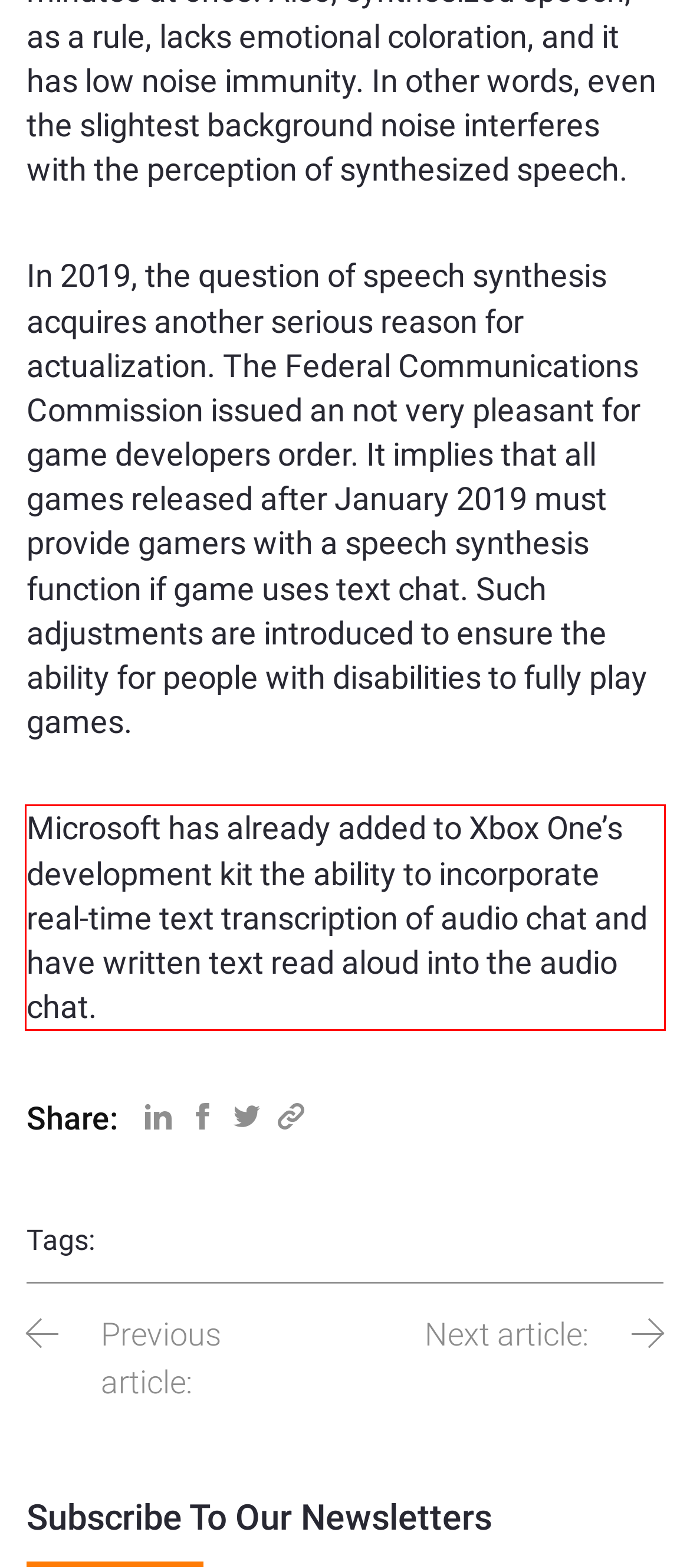Within the screenshot of the webpage, there is a red rectangle. Please recognize and generate the text content inside this red bounding box.

Microsoft has already added to Xbox One’s development kit the ability to incorporate real-time text transcription of audio chat and have written text read aloud into the audio chat.